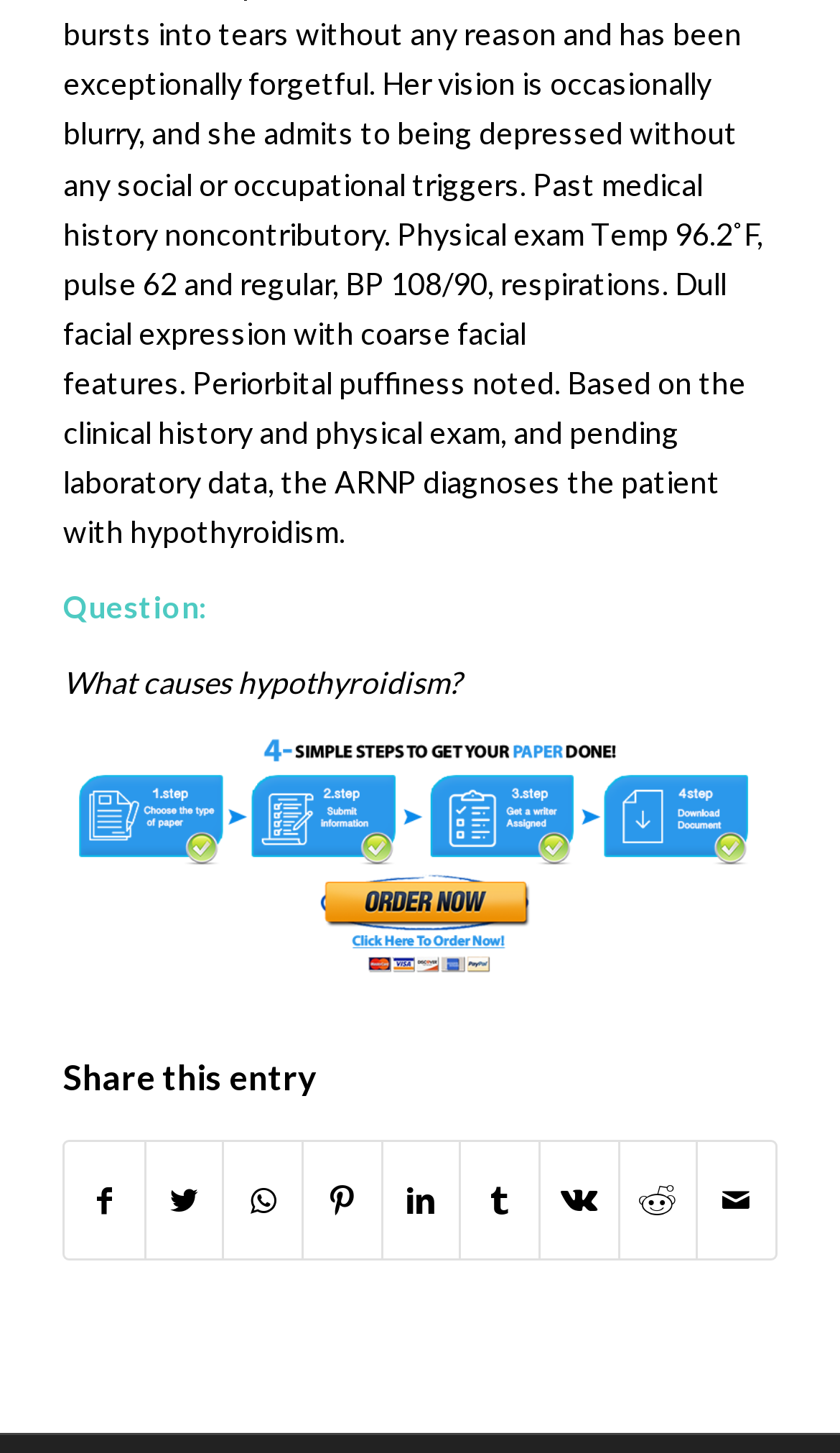How many social media platforms can you share this entry on?
Using the image, provide a detailed and thorough answer to the question.

The 'Share this entry' section provides links to share the entry on various social media platforms, including Facebook, Twitter, WhatsApp, Pinterest, LinkedIn, Tumblr, Vk, and Reddit, totaling 8 platforms.